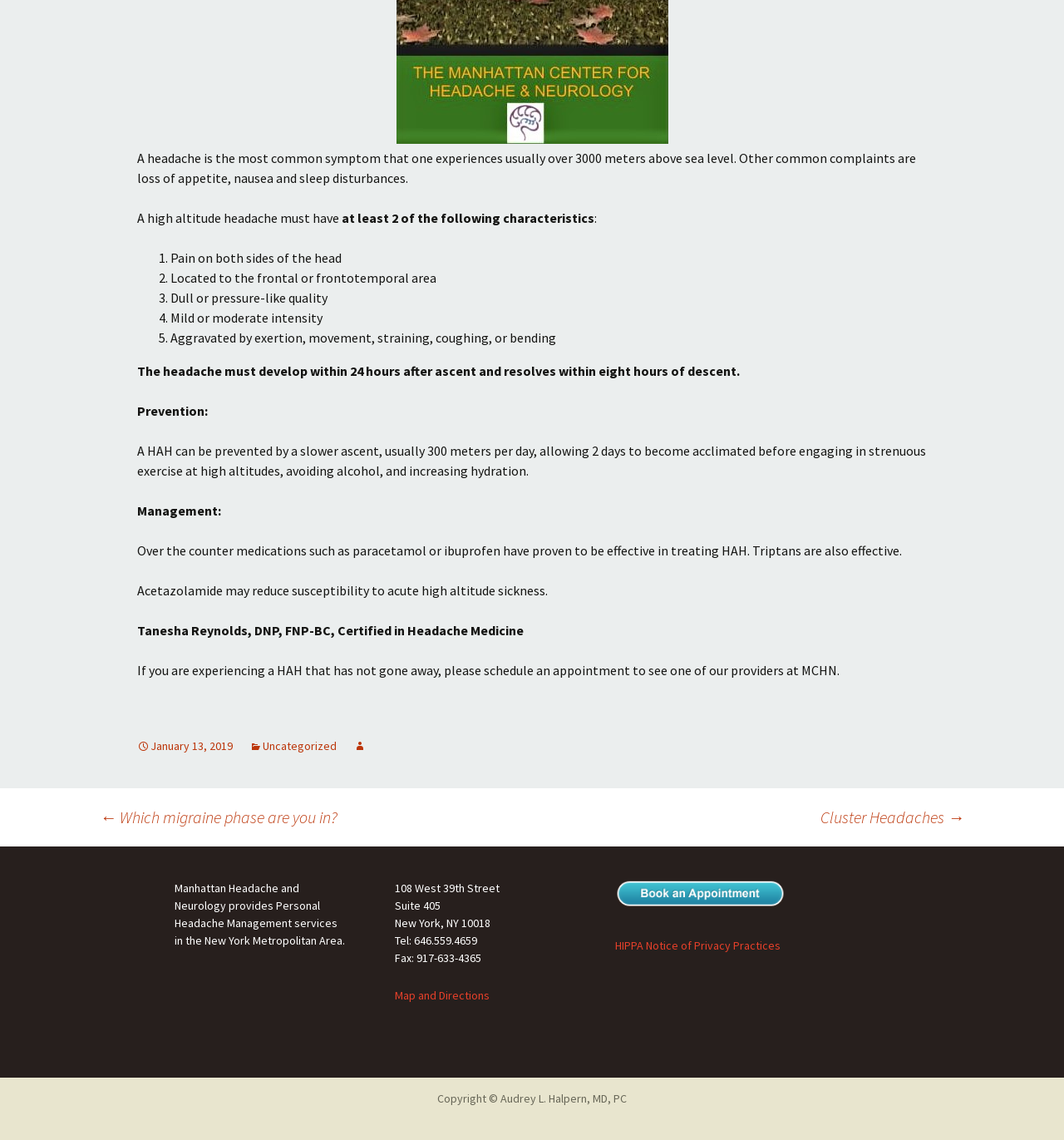Locate and provide the bounding box coordinates for the HTML element that matches this description: "Uncategorized".

[0.234, 0.648, 0.316, 0.661]